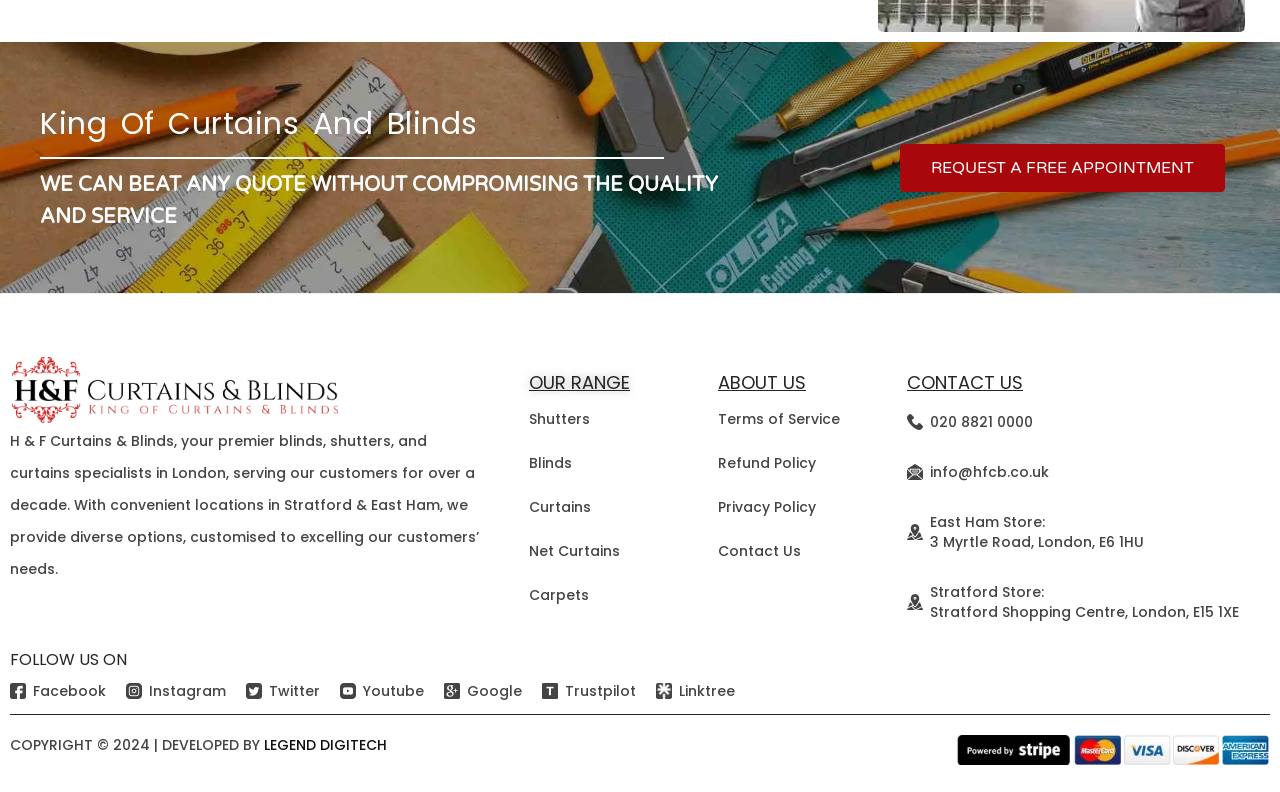Predict the bounding box coordinates of the area that should be clicked to accomplish the following instruction: "Learn more about shutters". The bounding box coordinates should consist of four float numbers between 0 and 1, i.e., [left, top, right, bottom].

[0.413, 0.501, 0.538, 0.557]